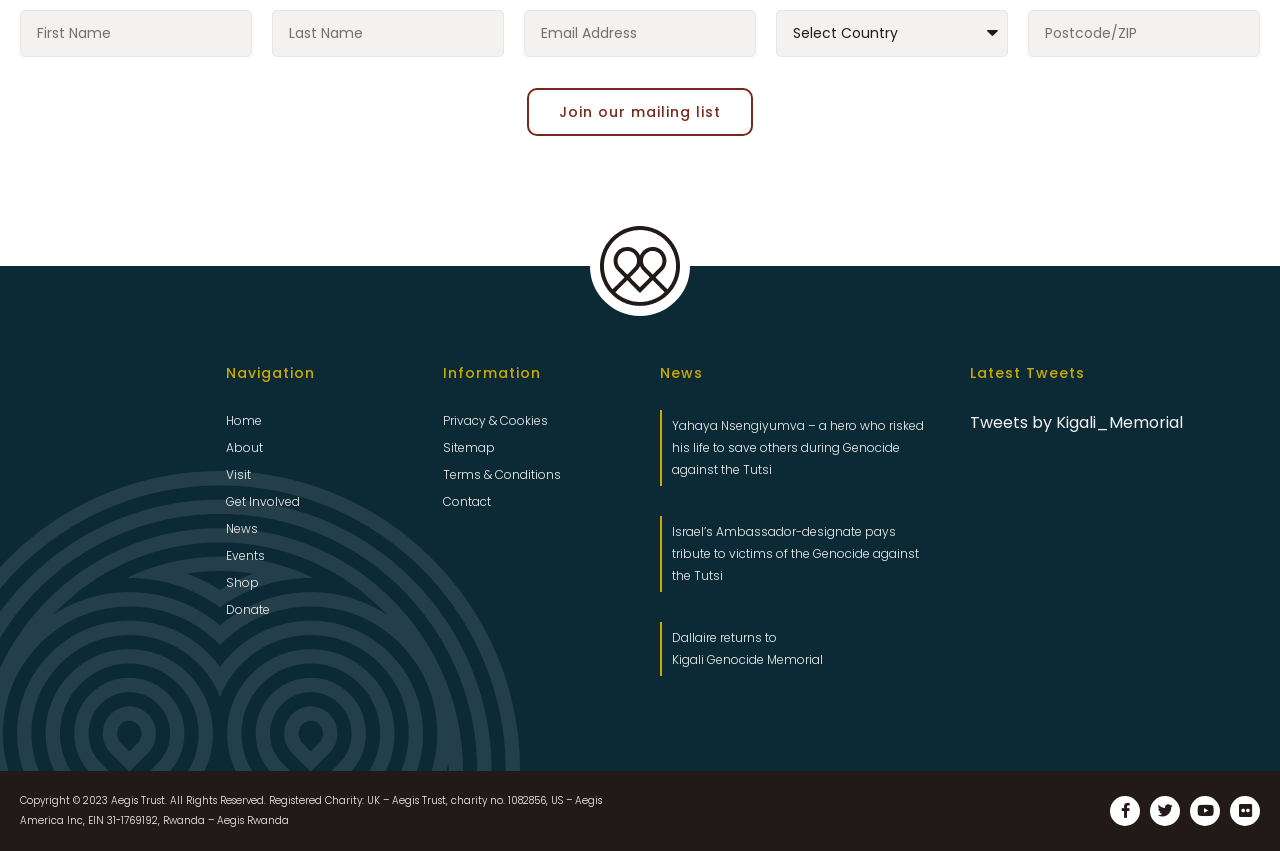Can you pinpoint the bounding box coordinates for the clickable element required for this instruction: "Go to home page"? The coordinates should be four float numbers between 0 and 1, i.e., [left, top, right, bottom].

[0.177, 0.482, 0.315, 0.507]